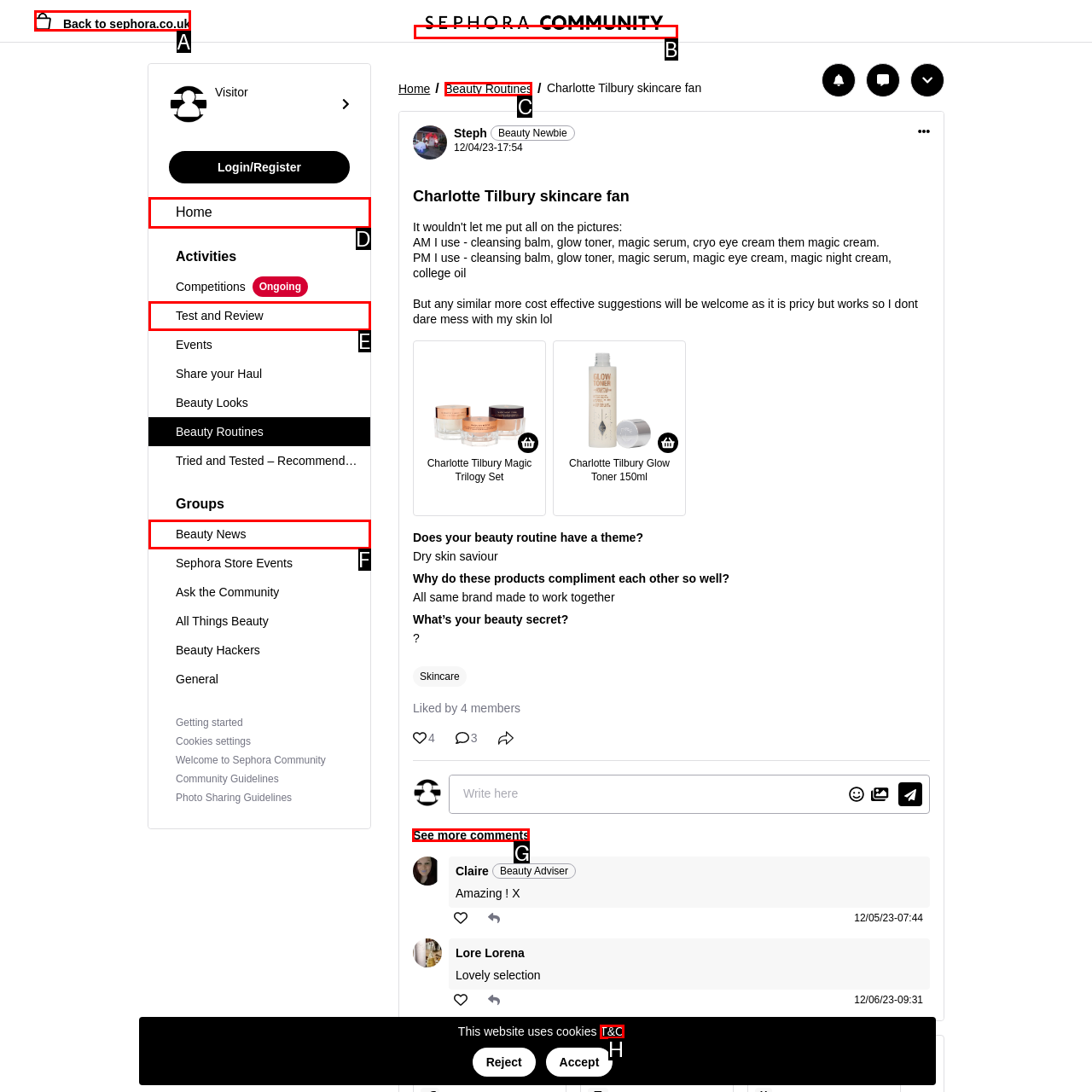Point out which UI element to click to complete this task: Visit Facebook page
Answer with the letter corresponding to the right option from the available choices.

None